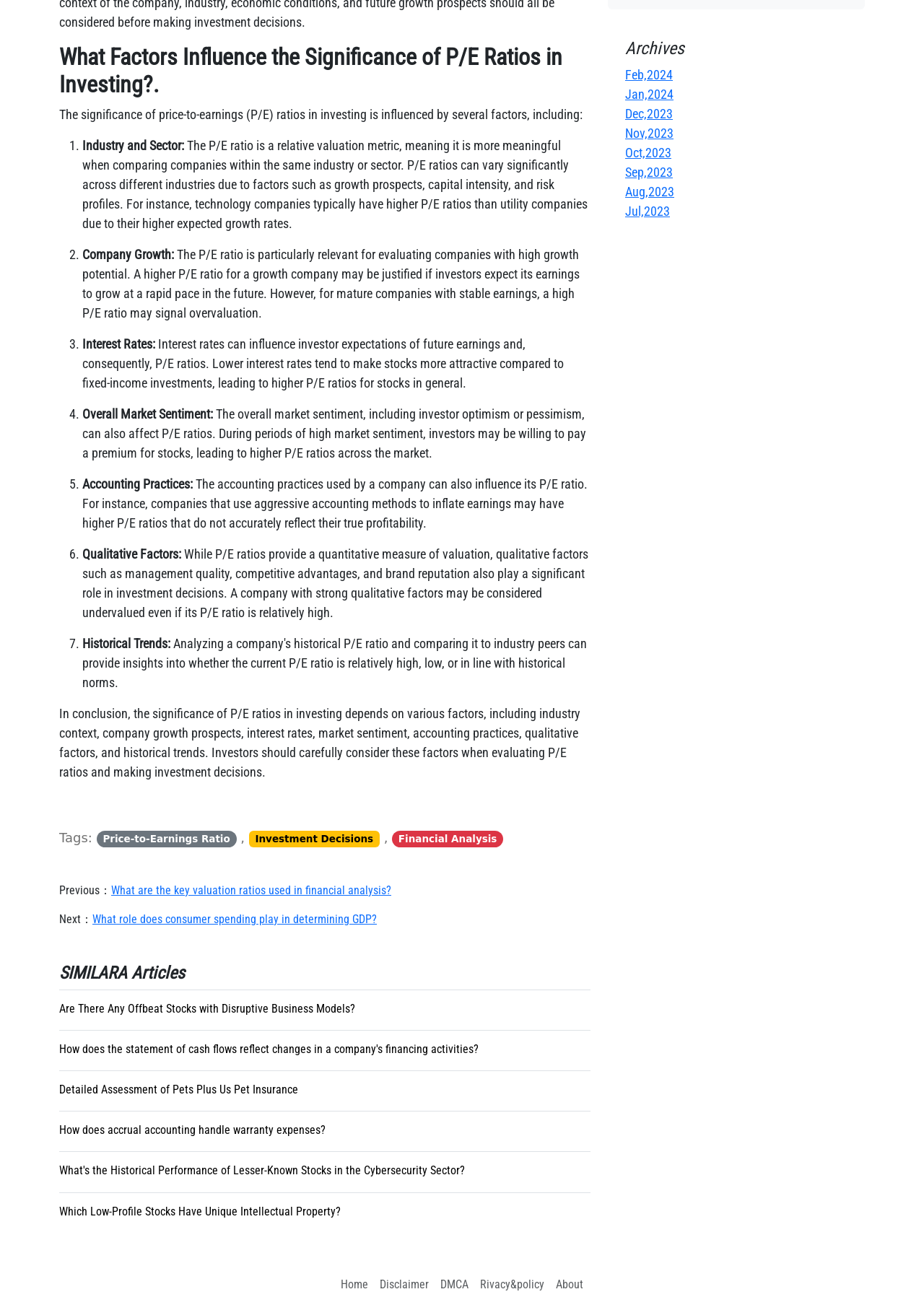What factors influence the significance of P/E ratios in investing?
Please provide a detailed answer to the question.

The webpage lists several factors that influence the significance of P/E ratios in investing, including industry and sector, company growth, interest rates, overall market sentiment, accounting practices, qualitative factors, and historical trends.